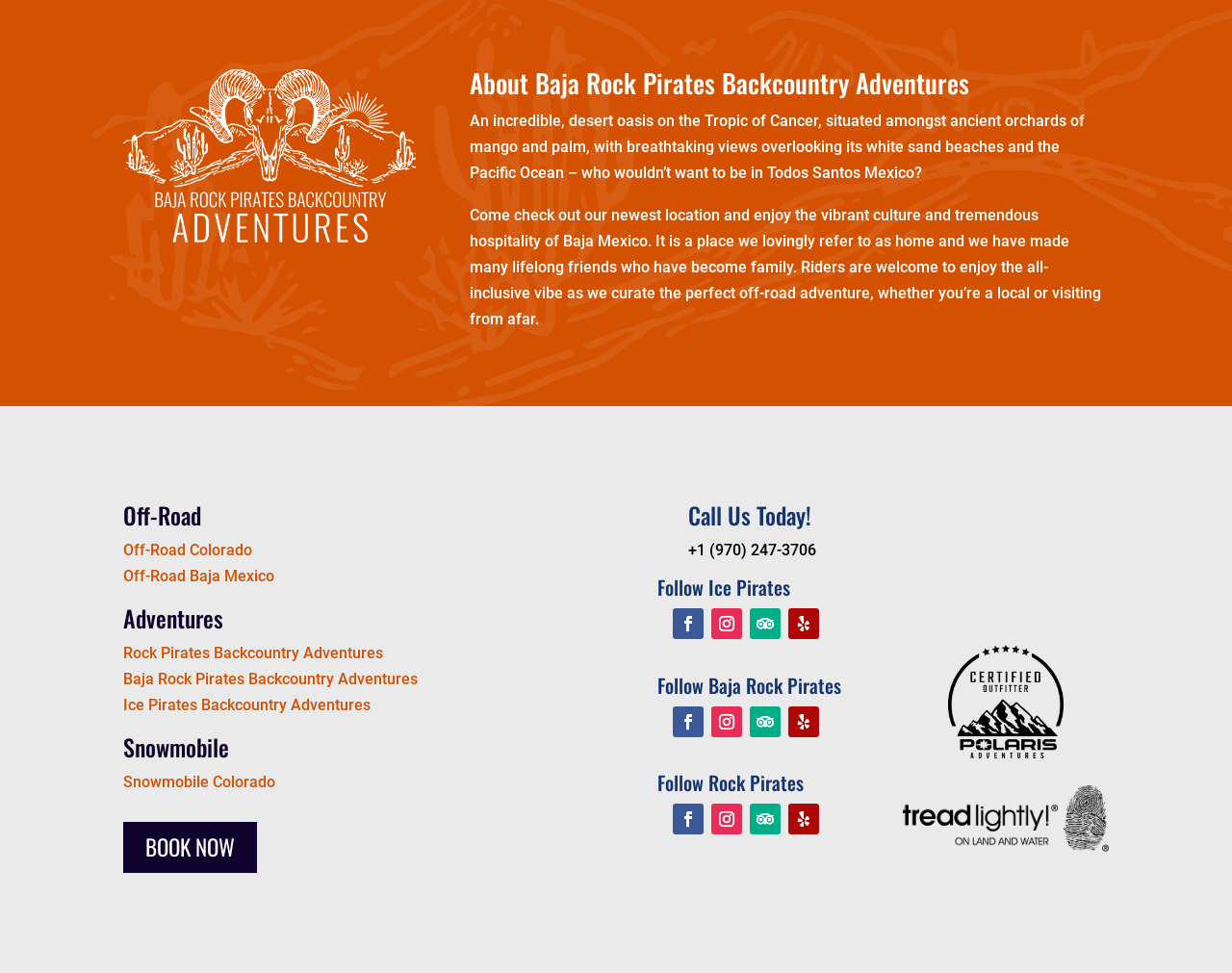Find and indicate the bounding box coordinates of the region you should select to follow the given instruction: "Follow Baja Rock Pirates on social media".

[0.546, 0.726, 0.571, 0.757]